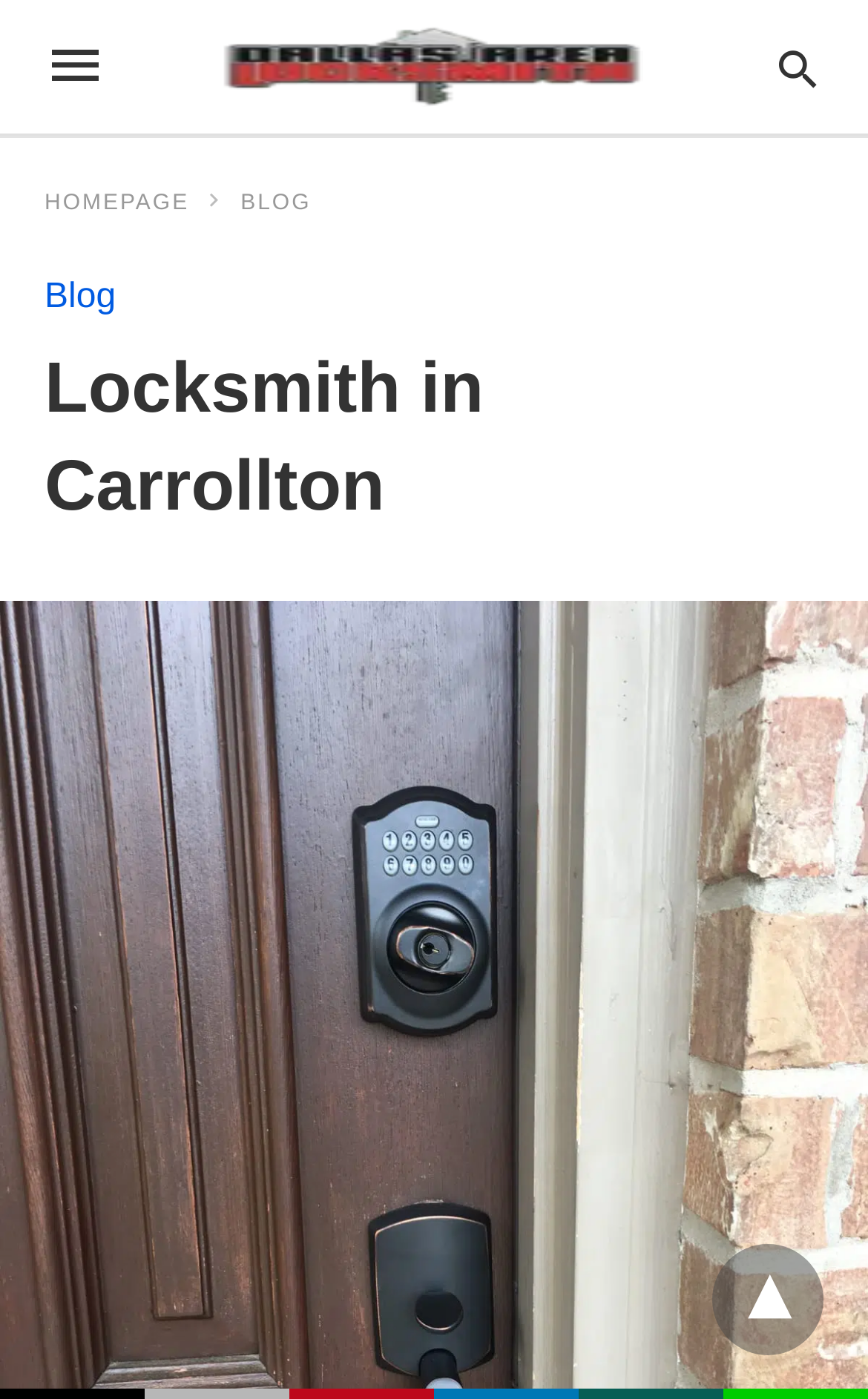Extract the main headline from the webpage and generate its text.

Locksmith in Carrollton